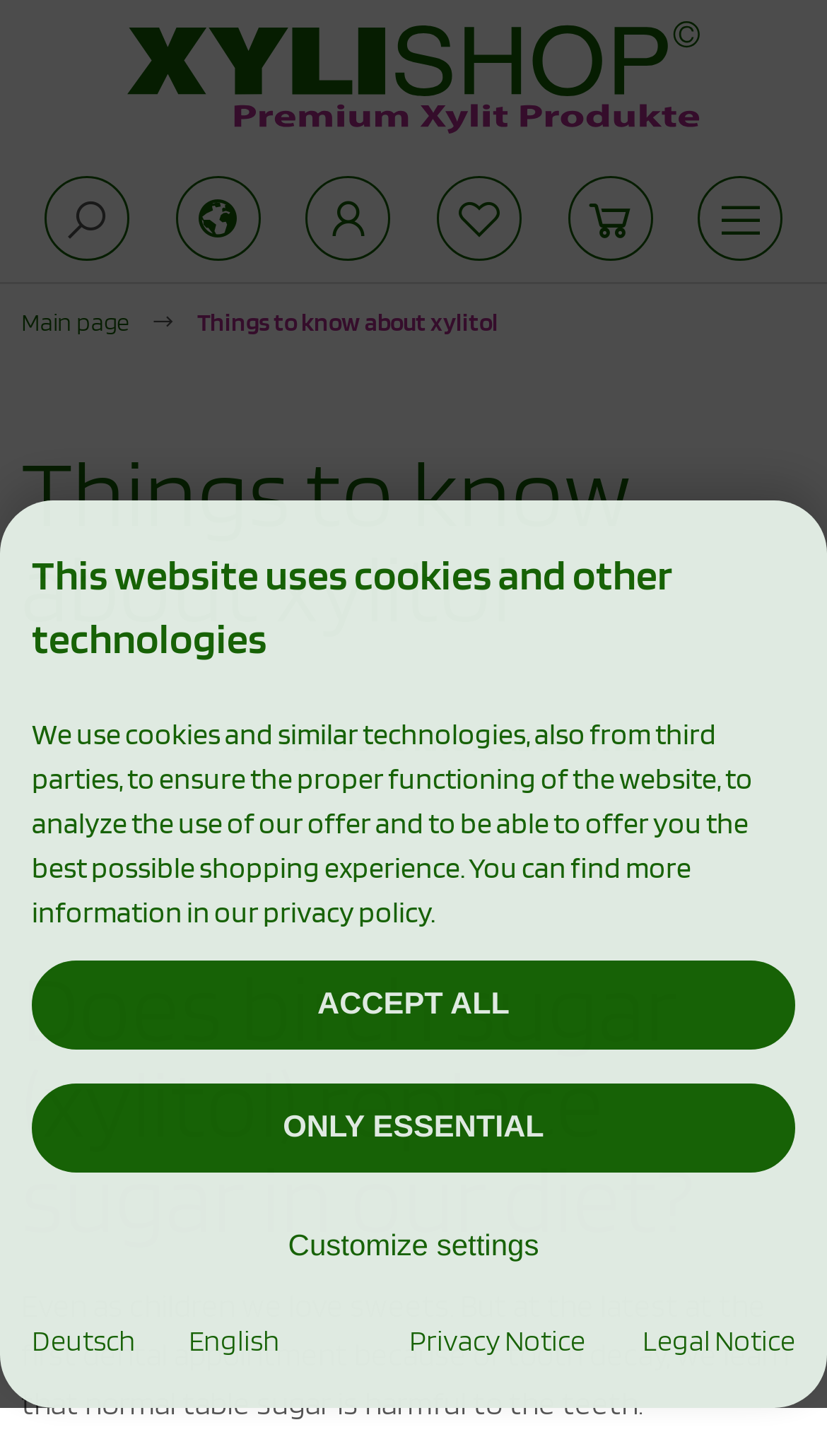What is the language of the webpage?
From the image, respond using a single word or phrase.

Multiple languages